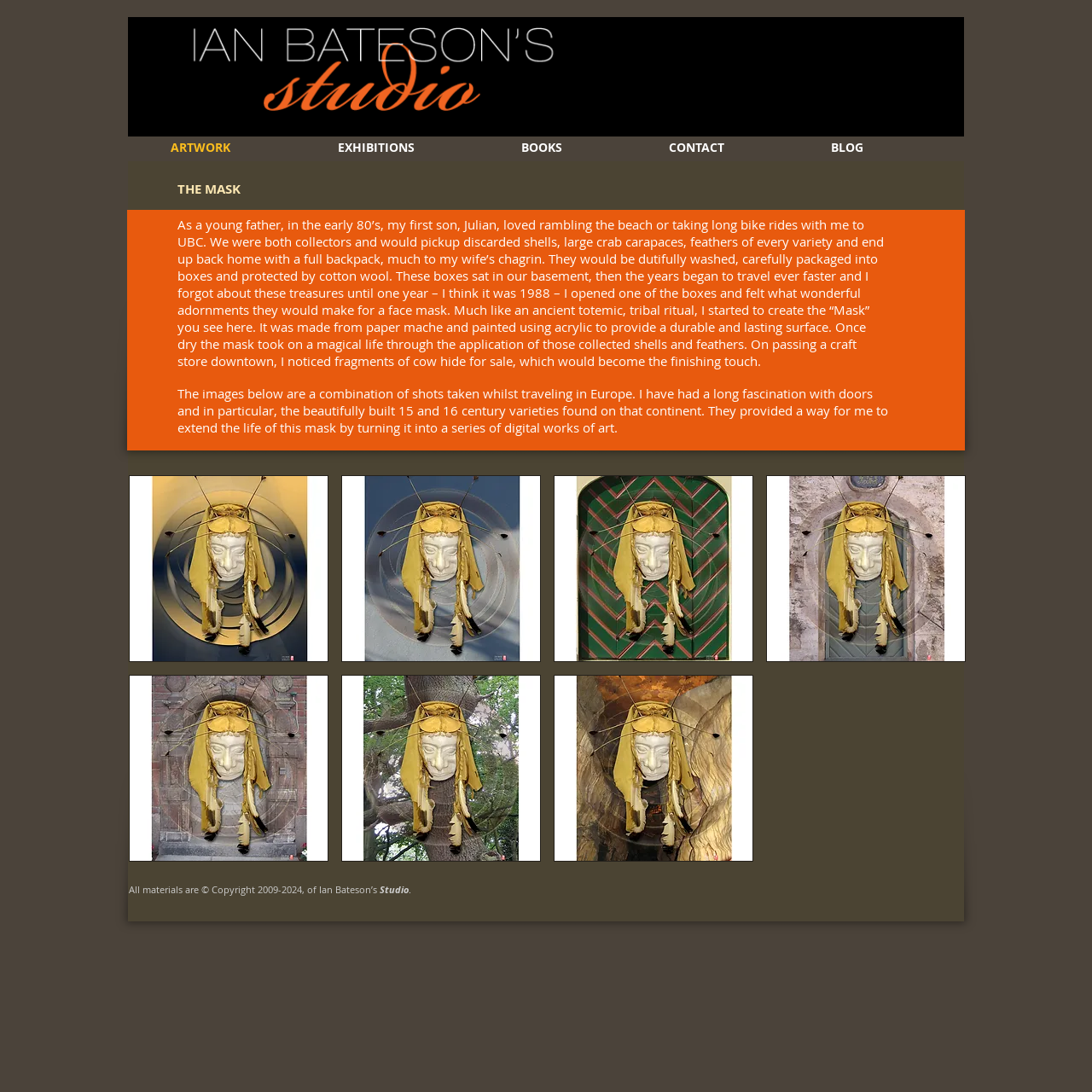Given the element description, predict the bounding box coordinates in the format (top-left x, top-left y, bottom-right x, bottom-right y). Make sure all values are between 0 and 1. Here is the element description: BLOG

[0.749, 0.125, 0.877, 0.145]